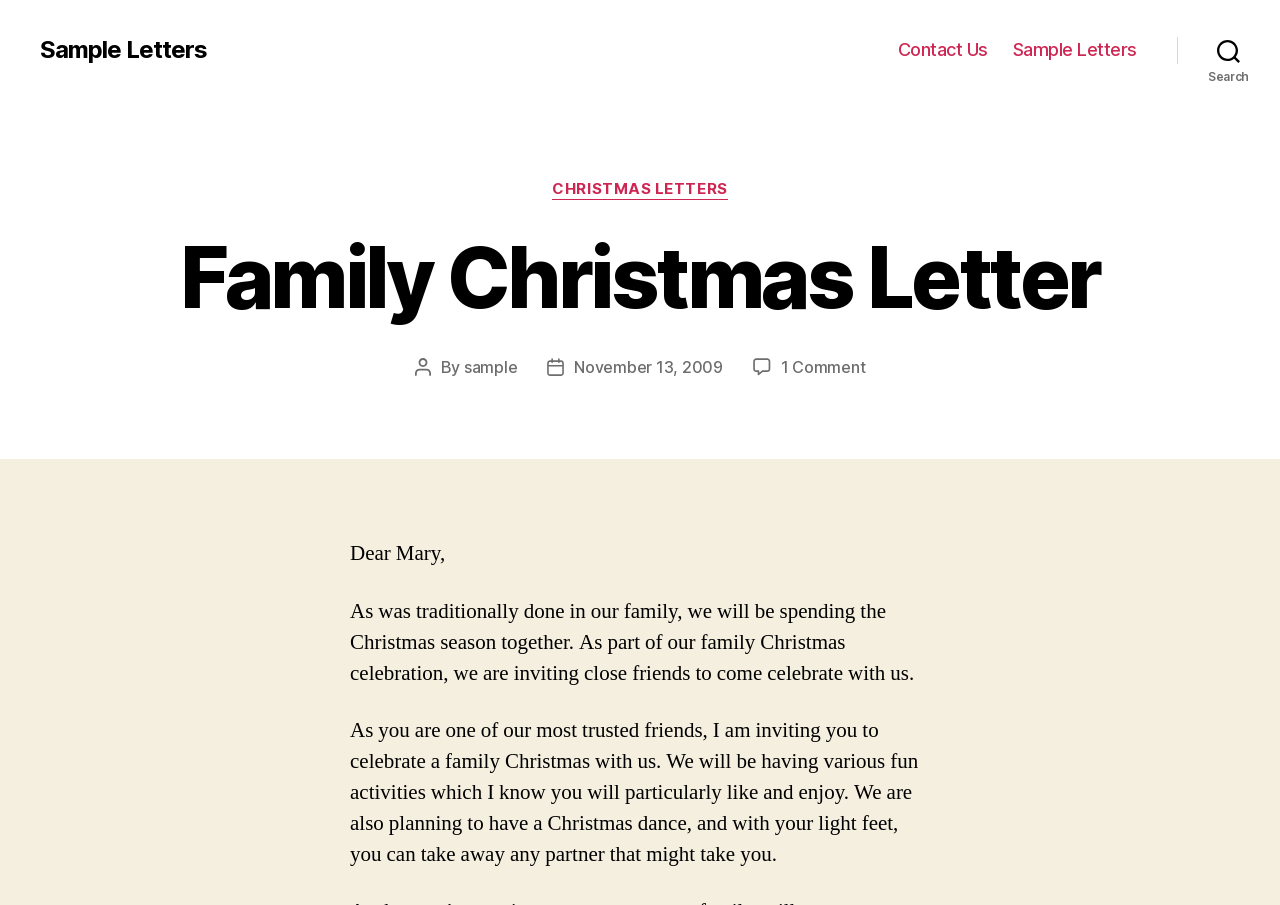Given the element description November 13, 2009, identify the bounding box coordinates for the UI element on the webpage screenshot. The format should be (top-left x, top-left y, bottom-right x, bottom-right y), with values between 0 and 1.

[0.449, 0.395, 0.565, 0.417]